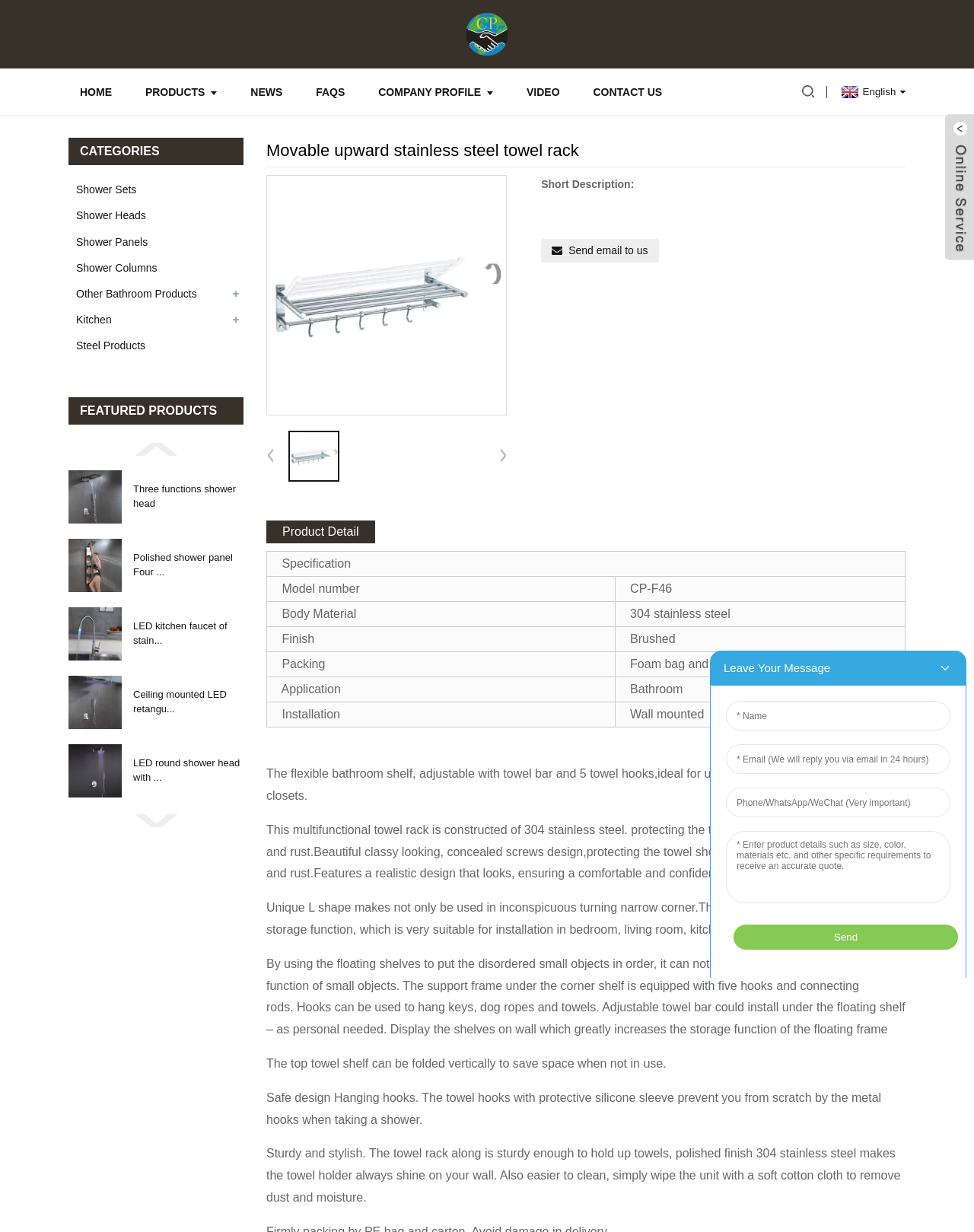Please predict the bounding box coordinates of the element's region where a click is necessary to complete the following instruction: "Check product details of Movable upward stainless steel towel rack". The coordinates should be represented by four float numbers between 0 and 1, i.e., [left, top, right, bottom].

[0.273, 0.112, 0.93, 0.132]